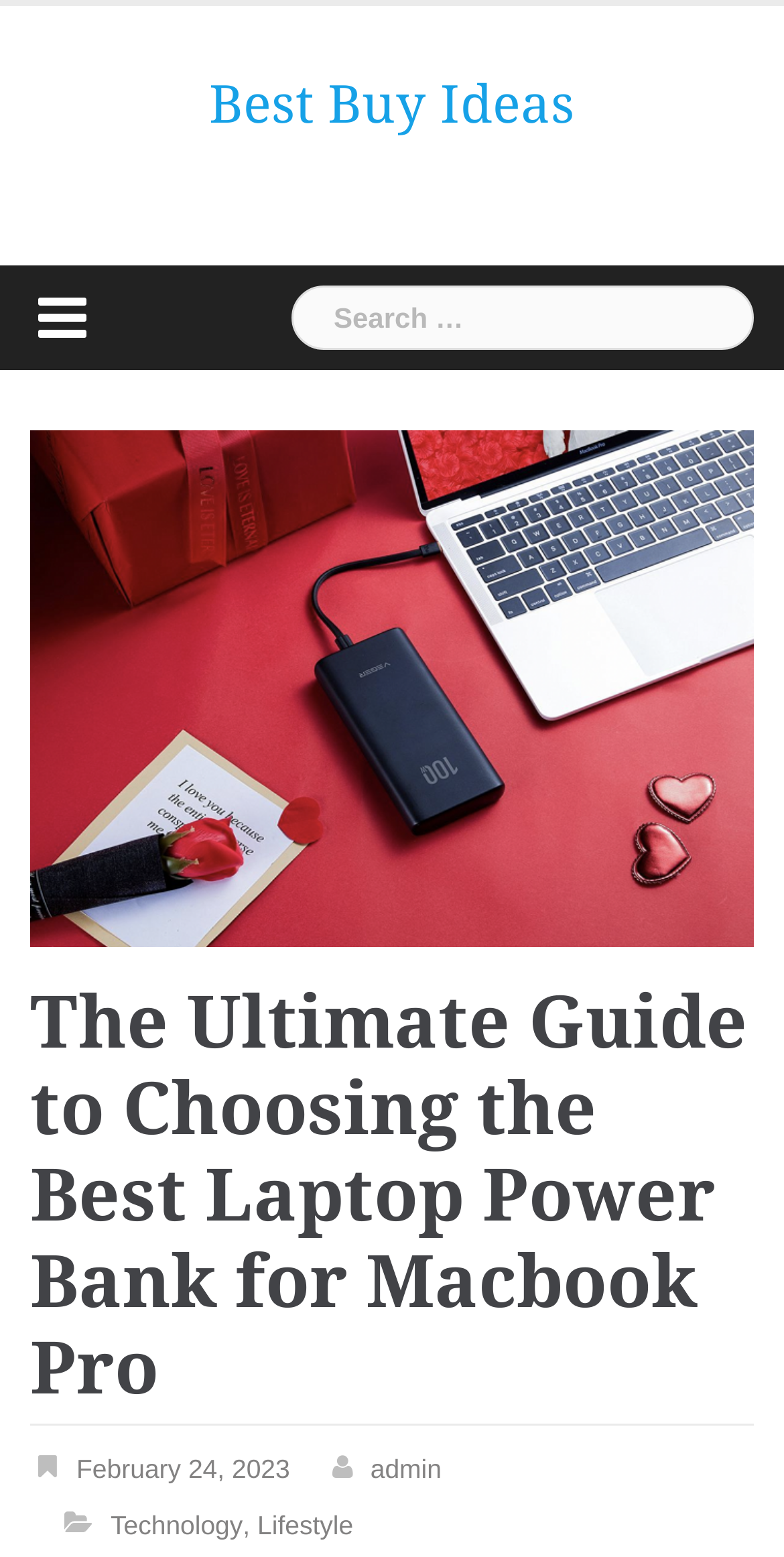Give a detailed account of the webpage.

The webpage is a guide to choosing the best laptop power bank for Macbook Pro owners. At the top, there is a heading that reads "Best Buy Ideas" with a link to the same title. Below this, there is a search bar with a label "Search for:" and an image on the left side, which appears to be related to the guide. 

The main content of the guide is headed by a title "The Ultimate Guide to Choosing the Best Laptop Power Bank for Macbook Pro", which takes up most of the page. At the bottom of the page, there are several links and pieces of information, including the date "February 24, 2023", the author "admin", and categories "Technology" and "Lifestyle".